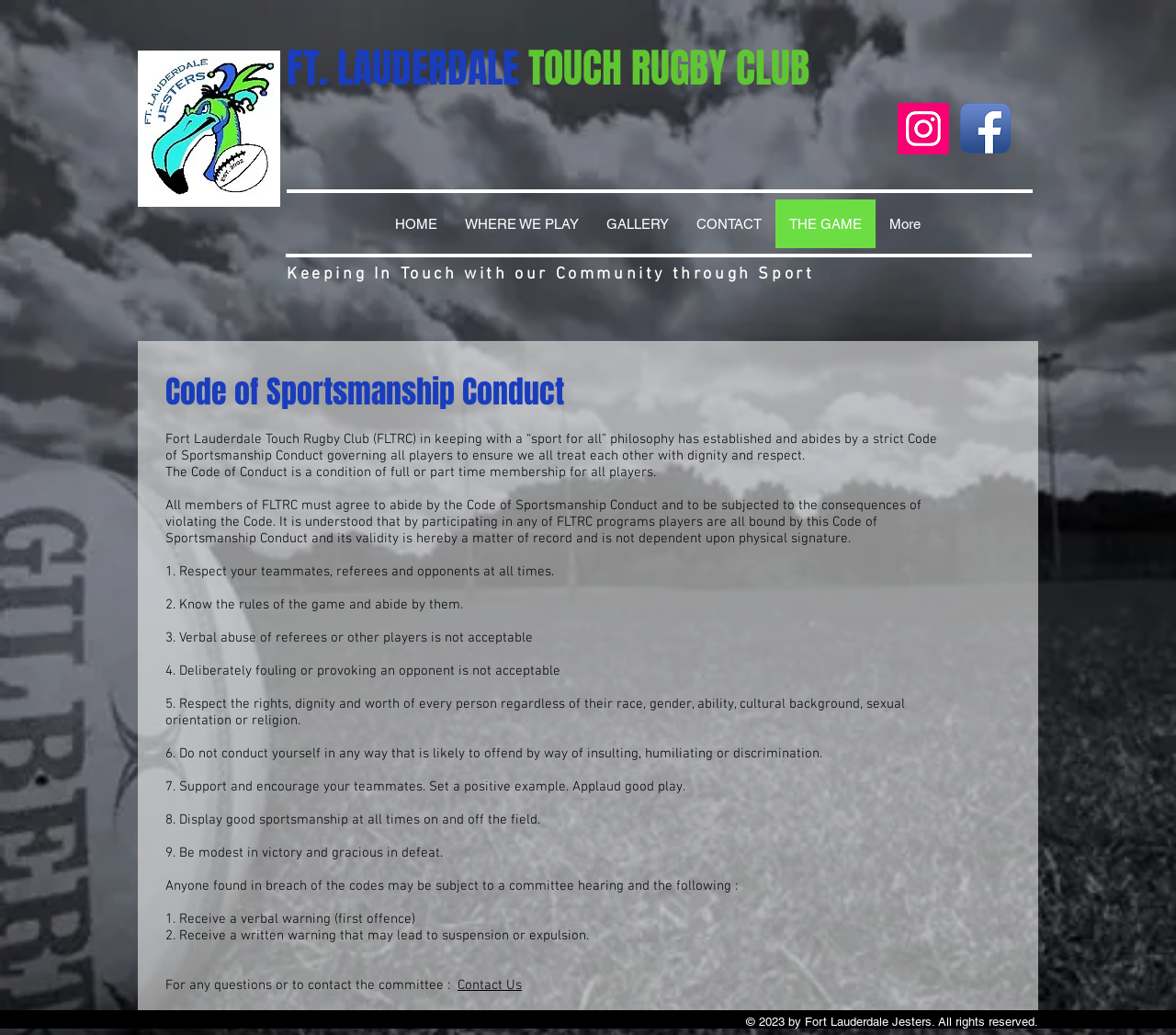Please locate the UI element described by "CONTACT" and provide its bounding box coordinates.

[0.58, 0.193, 0.659, 0.24]